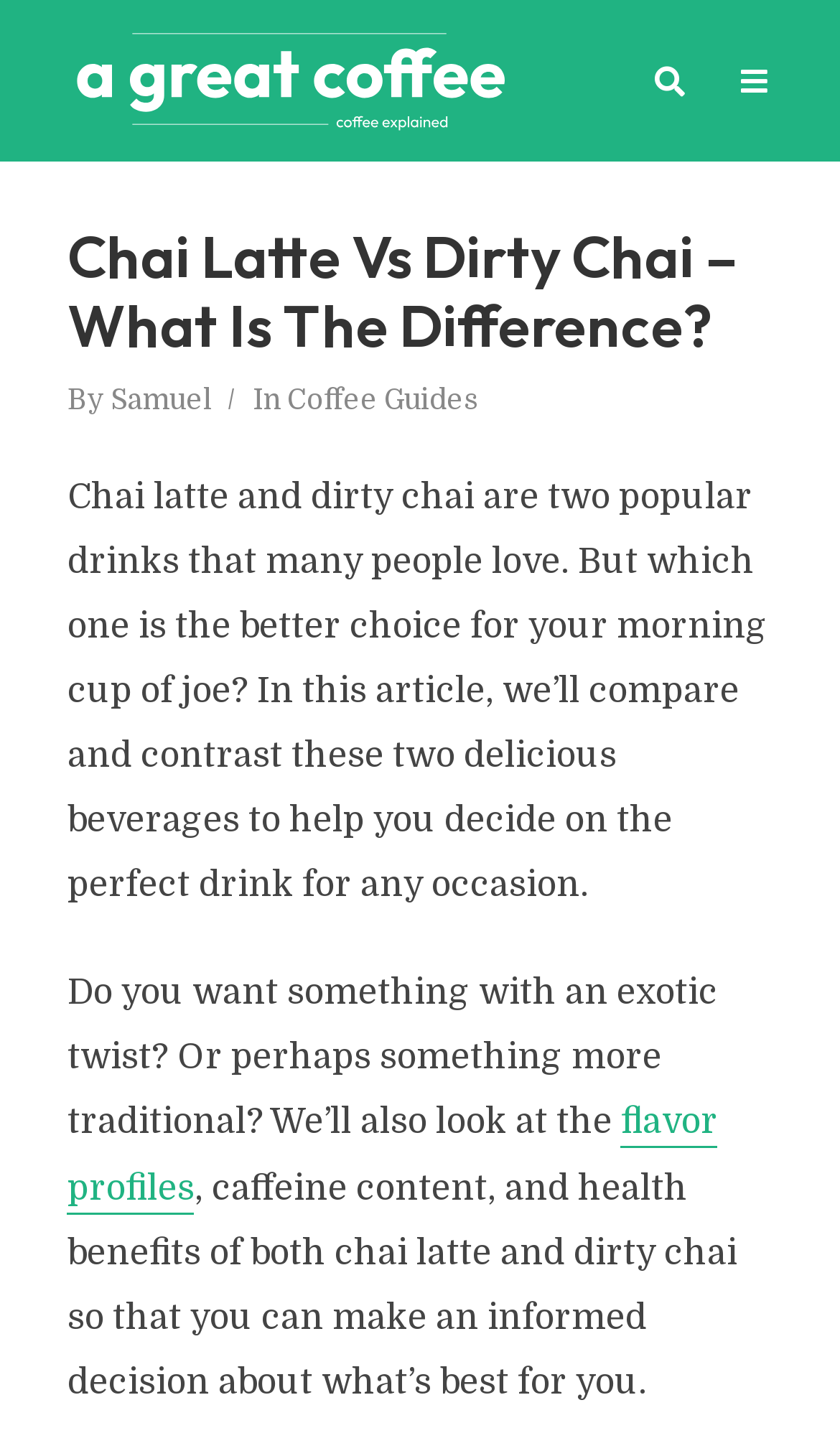Who is the author of this article?
Based on the visual content, answer with a single word or a brief phrase.

Samuel